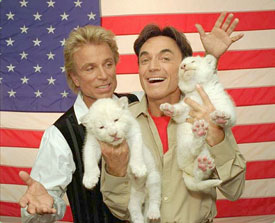Answer the following query with a single word or phrase:
What is the color of Siegfried's hair?

Blond